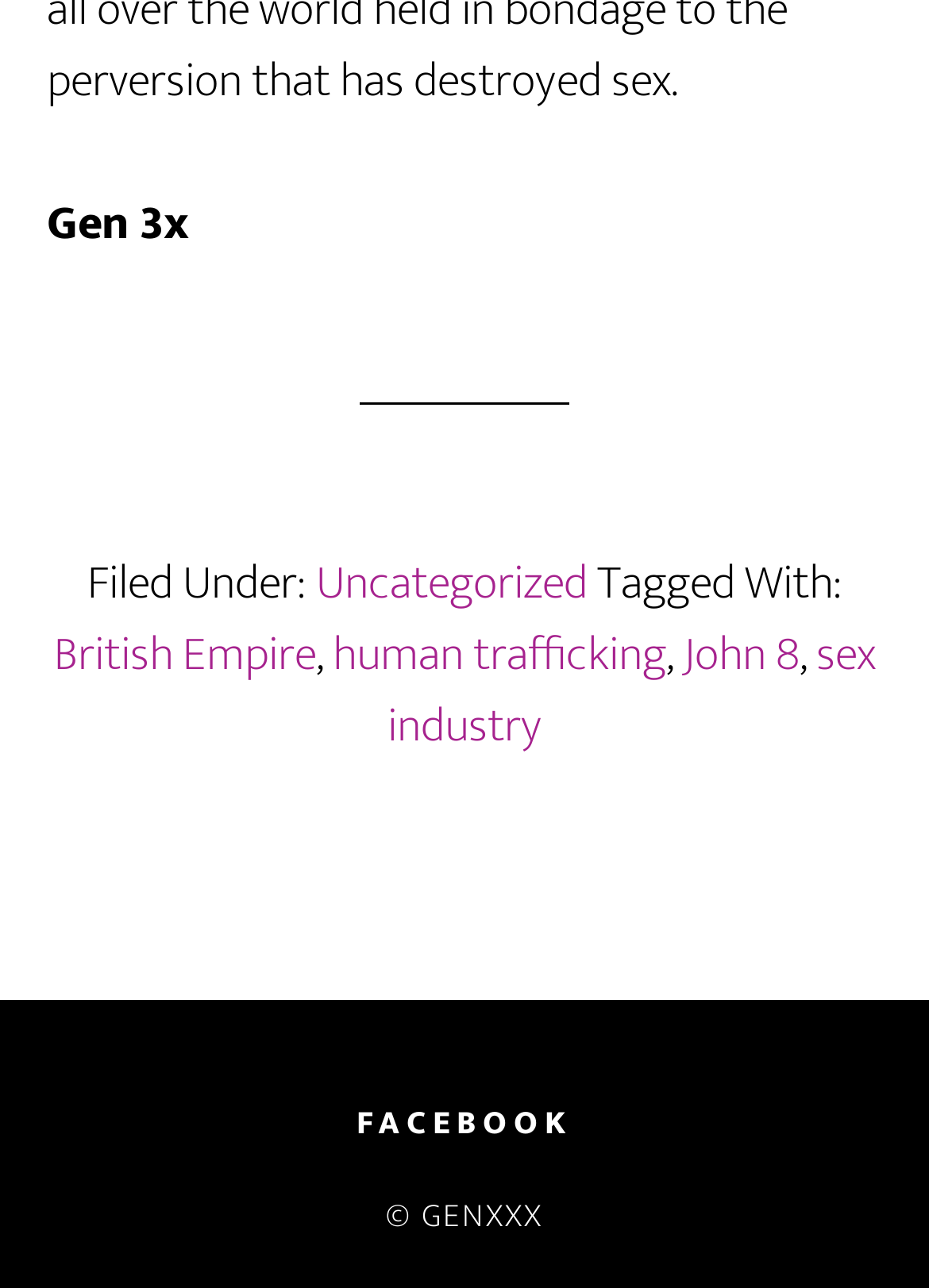Respond to the question with just a single word or phrase: 
How many links are there in the footer?

6